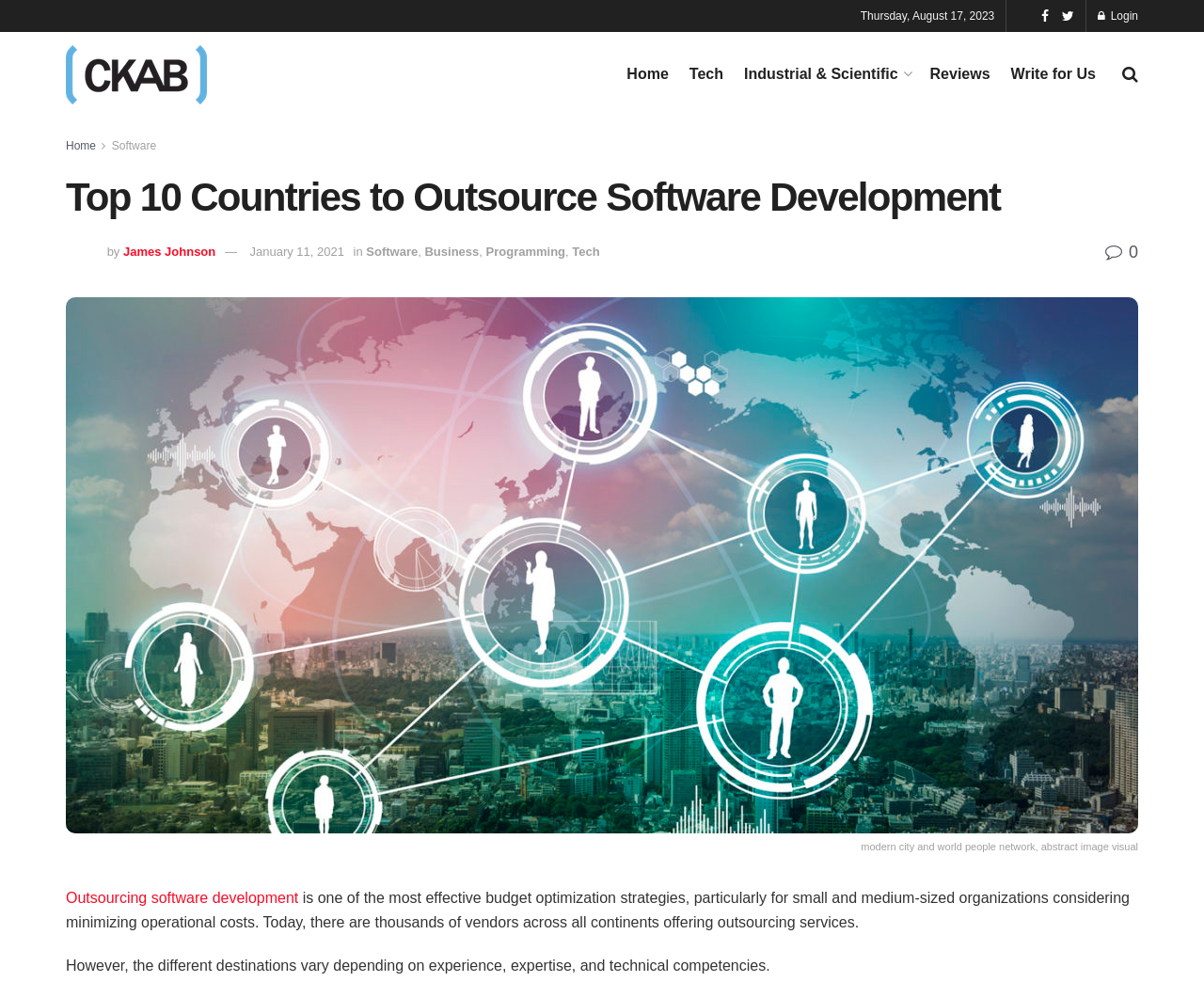What is the purpose of outsourcing software development?
Please provide a comprehensive answer based on the details in the screenshot.

I found the purpose of outsourcing software development by reading the text 'Outsourcing software development is one of the most effective budget optimization strategies...' which is located at the bottom of the article.